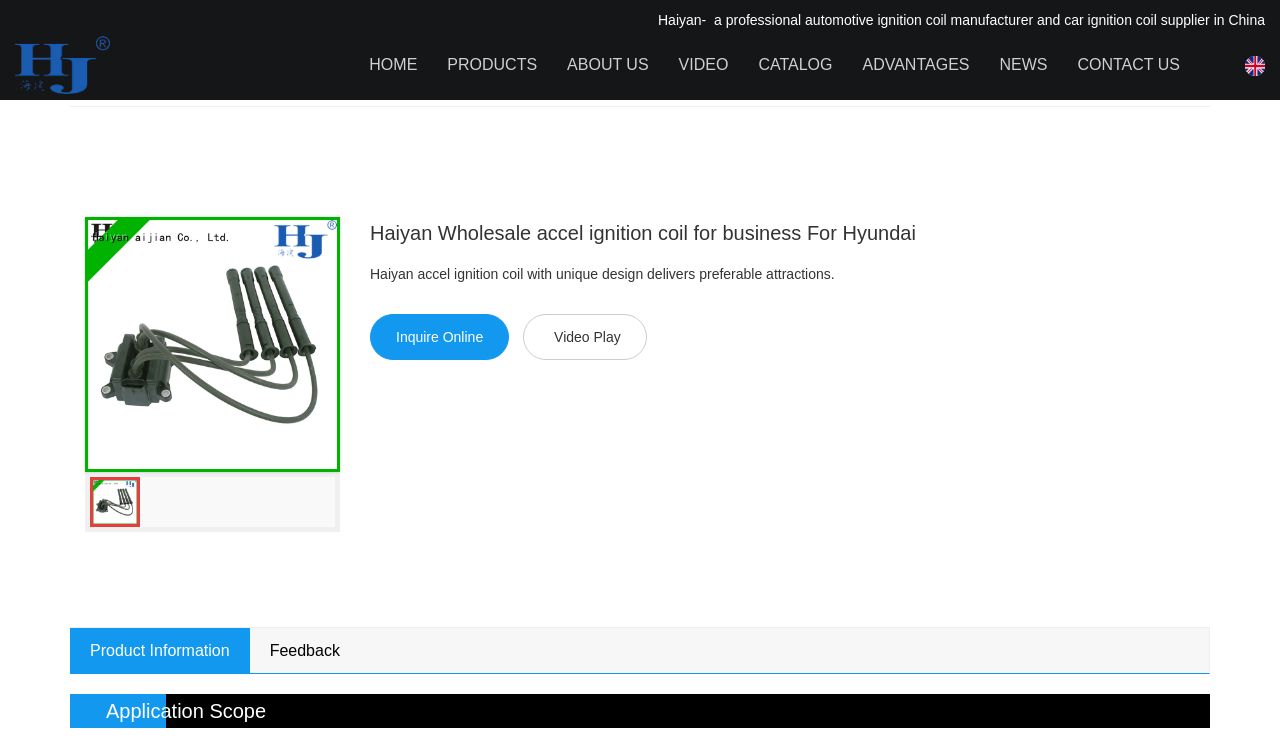Locate the bounding box coordinates of the item that should be clicked to fulfill the instruction: "Watch the video about Haiyan Wholesale accel ignition coil".

[0.409, 0.419, 0.505, 0.481]